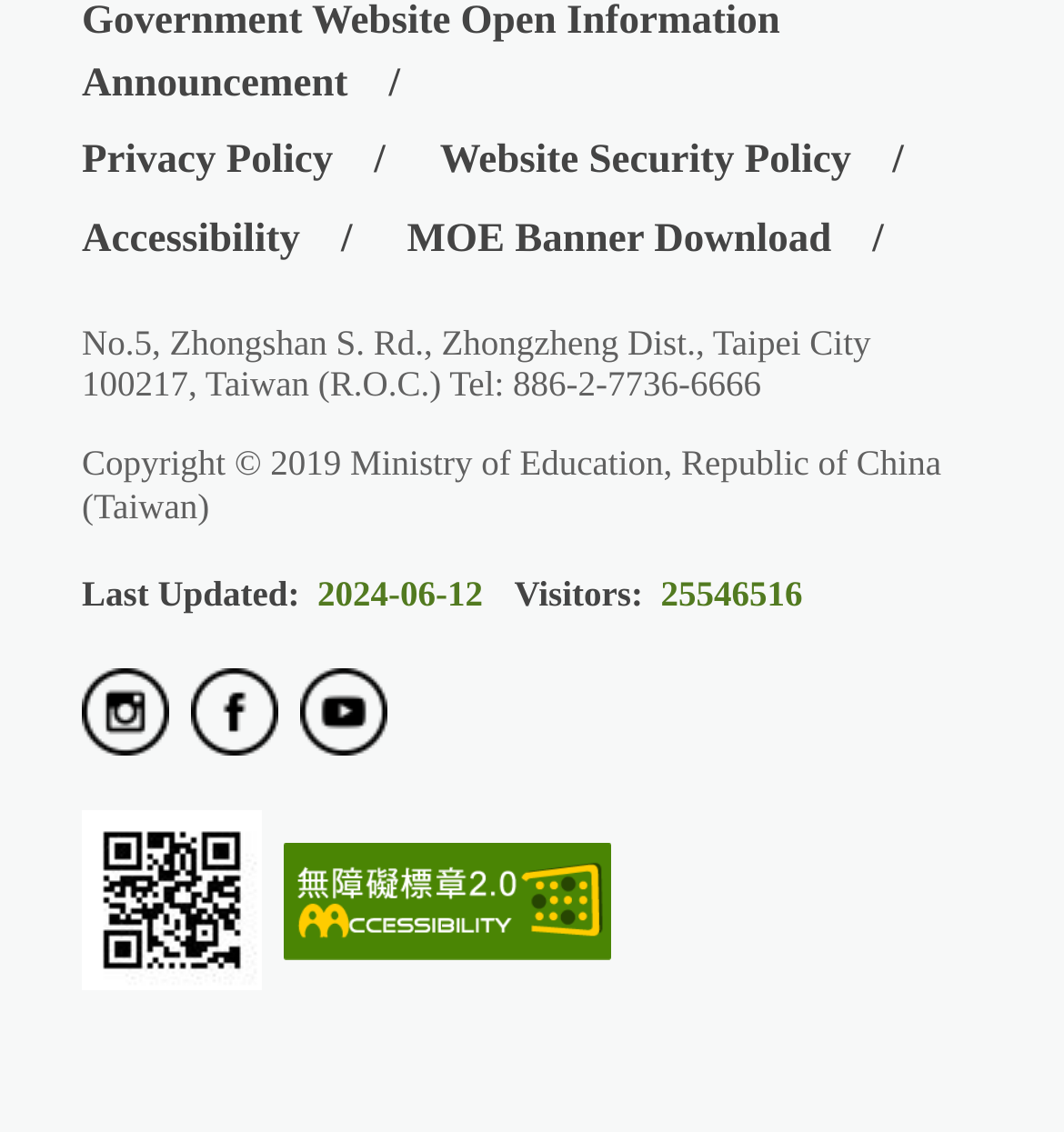Identify the bounding box of the UI element that matches this description: "alt="lost and found adventures"".

None